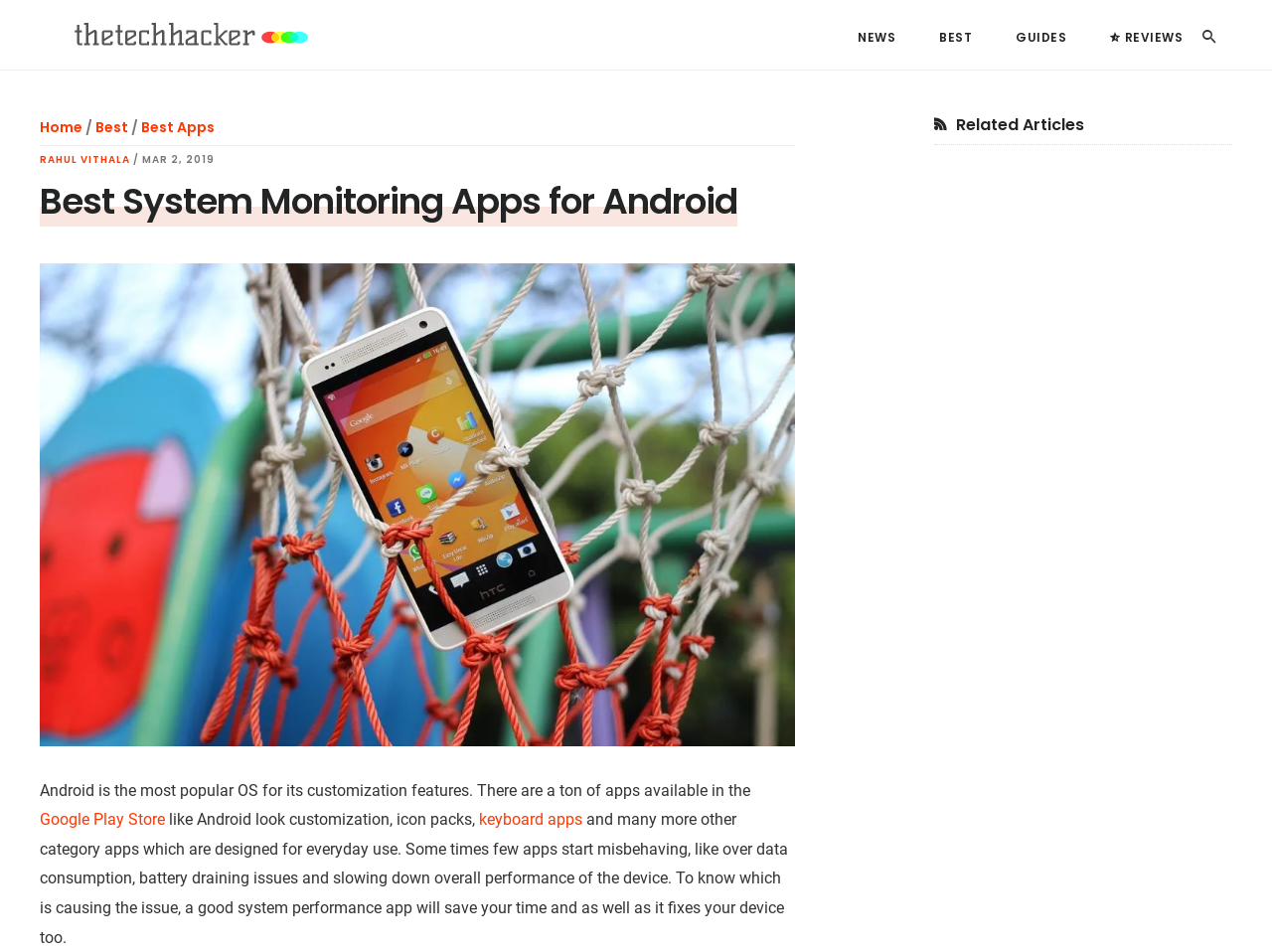Using the element description: "Rahul Vithala", determine the bounding box coordinates. The coordinates should be in the format [left, top, right, bottom], with values between 0 and 1.

[0.031, 0.16, 0.102, 0.176]